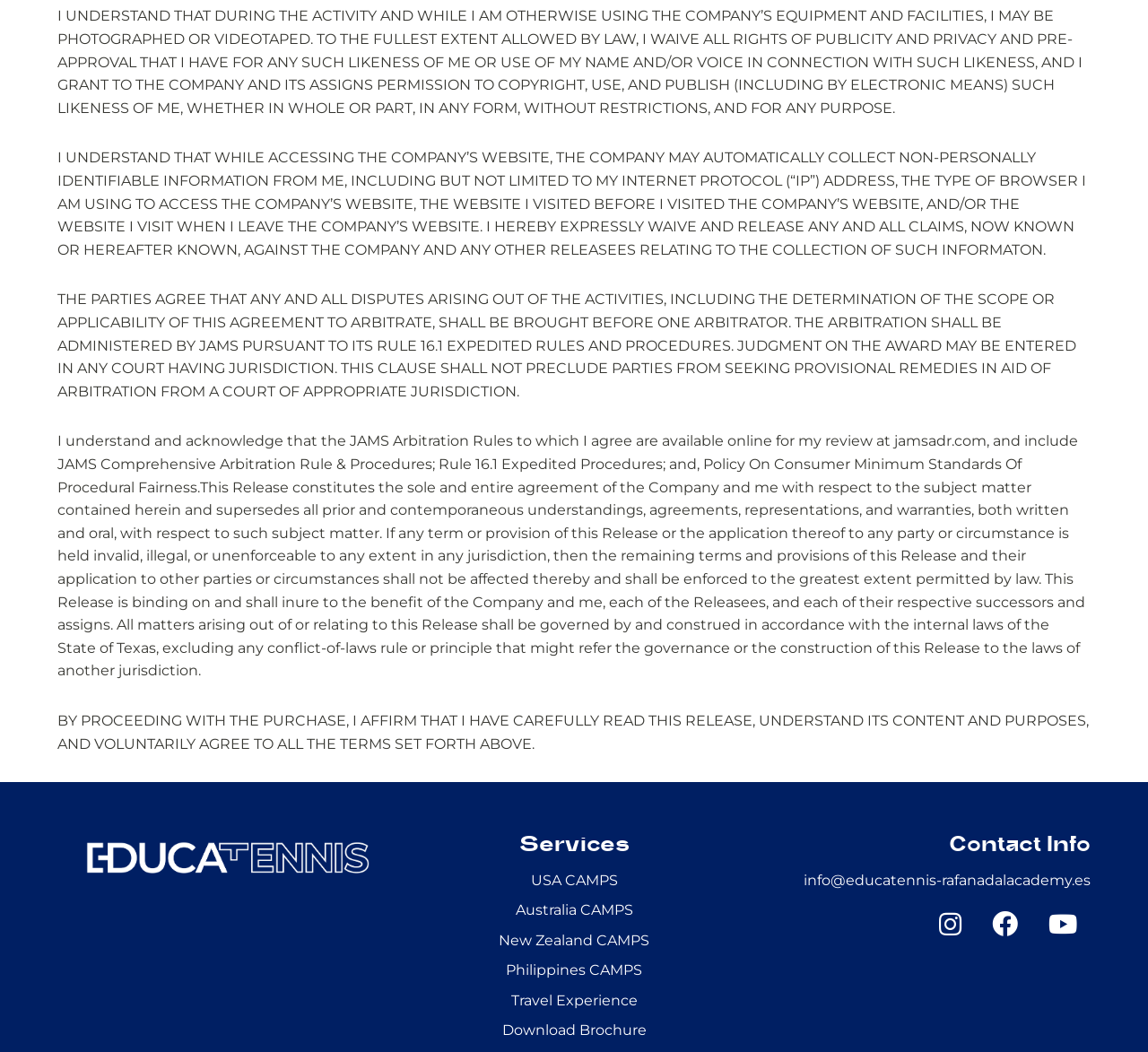Identify and provide the bounding box coordinates of the UI element described: "New Zealand CAMPS". The coordinates should be formatted as [left, top, right, bottom], with each number being a float between 0 and 1.

[0.434, 0.885, 0.566, 0.902]